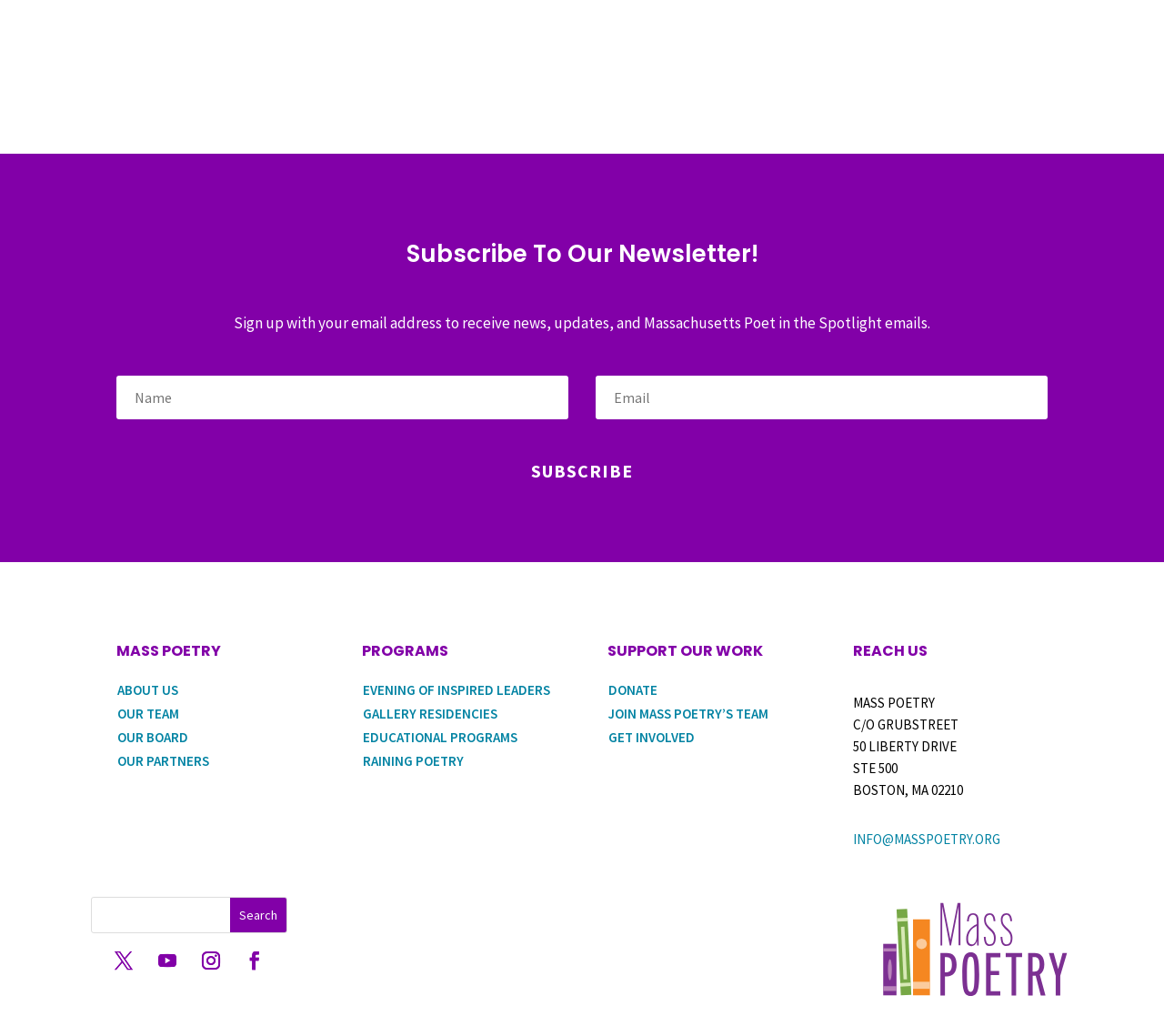Identify the bounding box for the UI element described as: "Follow". The coordinates should be four float numbers between 0 and 1, i.e., [left, top, right, bottom].

[0.128, 0.91, 0.159, 0.945]